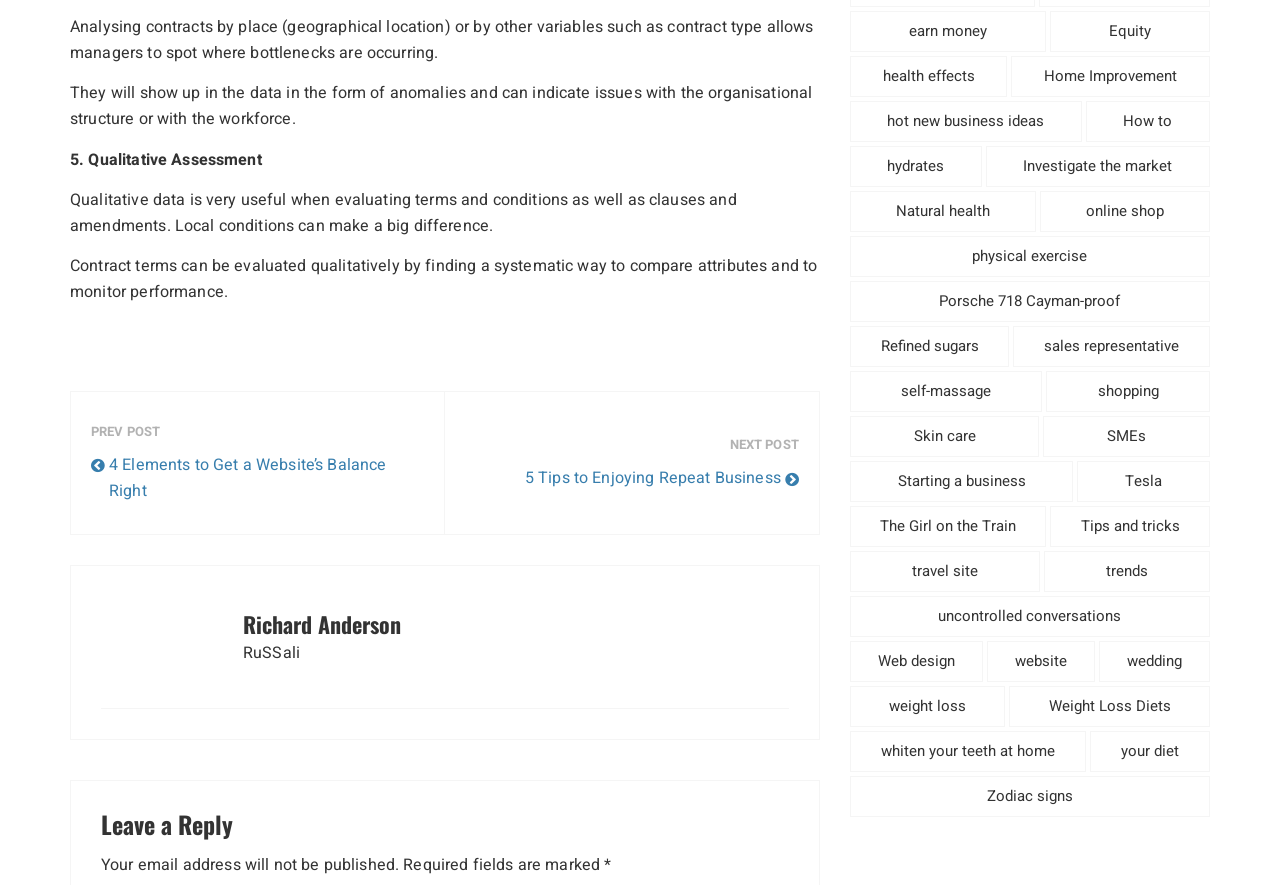Locate the UI element that matches the description hot new business ideas in the webpage screenshot. Return the bounding box coordinates in the format (top-left x, top-left y, bottom-right x, bottom-right y), with values ranging from 0 to 1.

[0.664, 0.114, 0.845, 0.16]